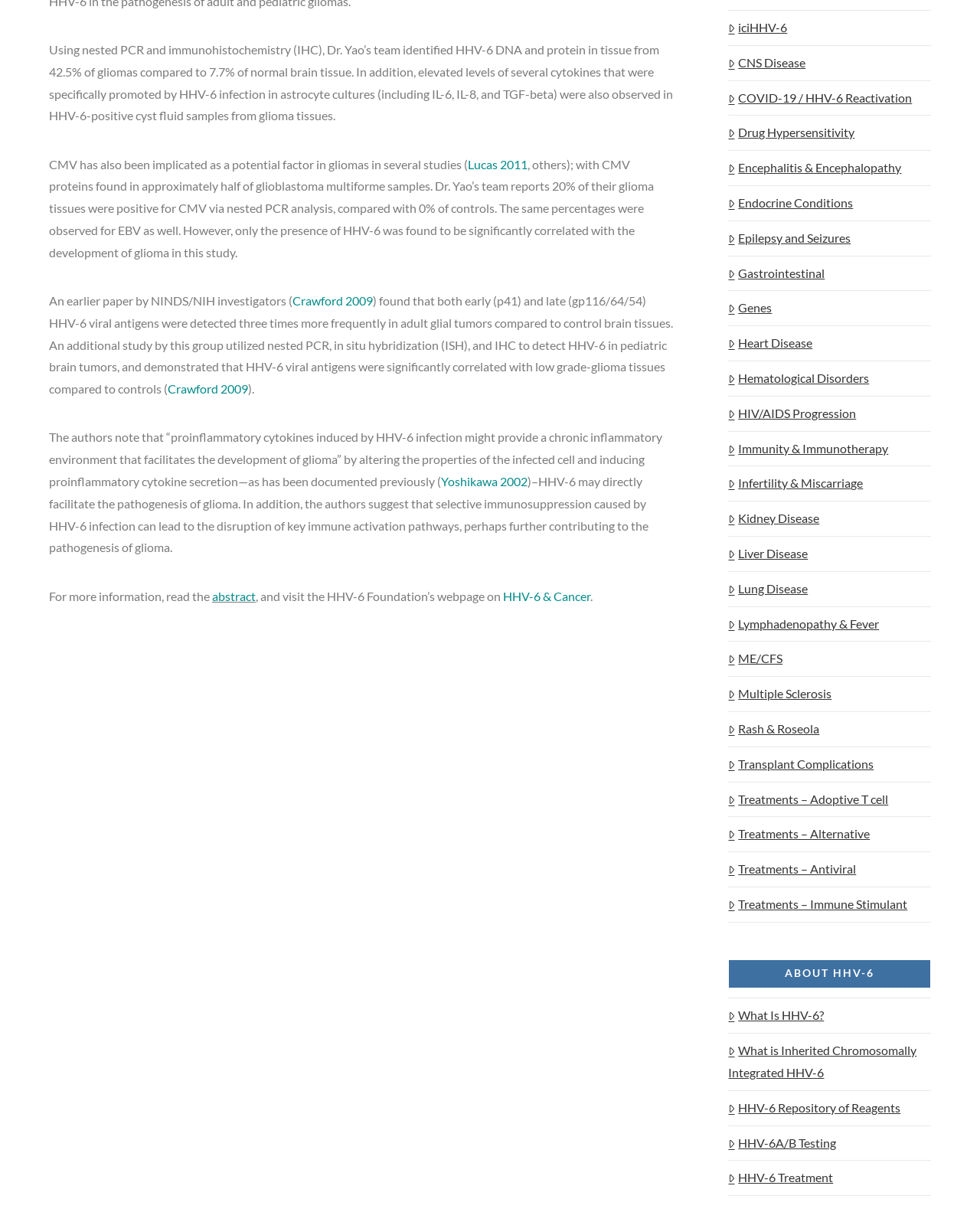Determine the bounding box coordinates of the UI element described below. Use the format (top-left x, top-left y, bottom-right x, bottom-right y) with floating point numbers between 0 and 1: Gastrointestinal

[0.743, 0.211, 0.842, 0.24]